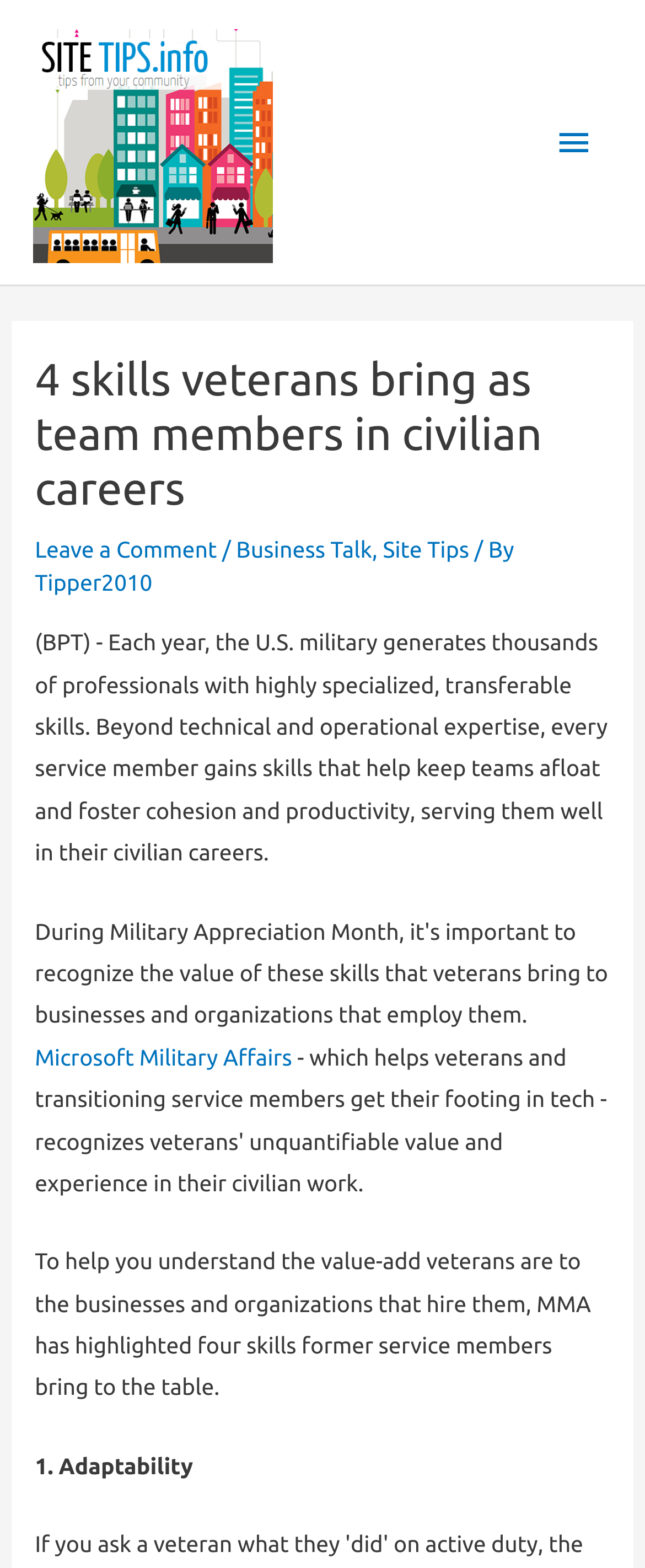From the given element description: "Tipper2010", find the bounding box for the UI element. Provide the coordinates as four float numbers between 0 and 1, in the order [left, top, right, bottom].

[0.054, 0.363, 0.236, 0.38]